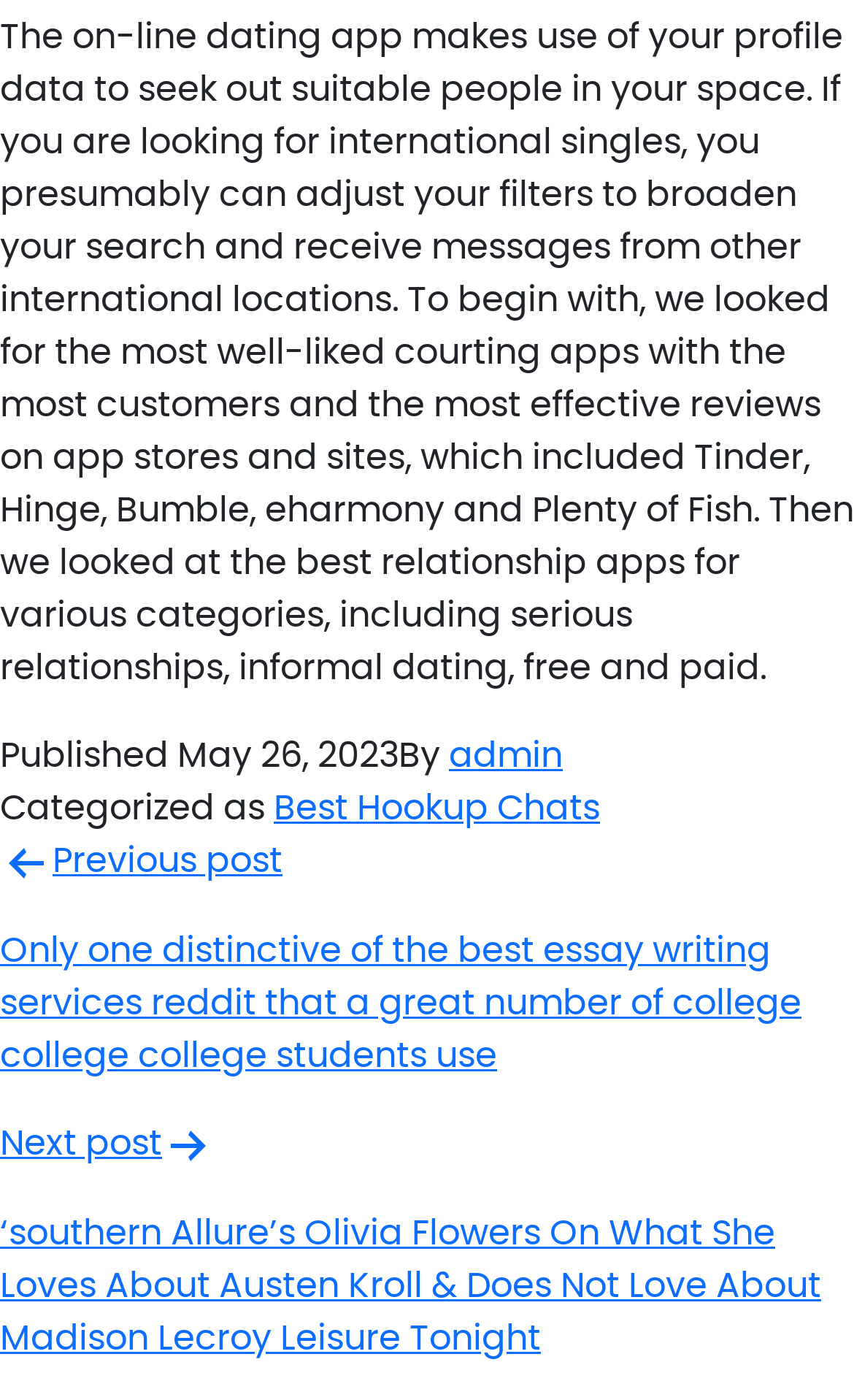Find the bounding box of the UI element described as: "Best Hookup Chats". The bounding box coordinates should be given as four float values between 0 and 1, i.e., [left, top, right, bottom].

[0.321, 0.565, 0.703, 0.591]